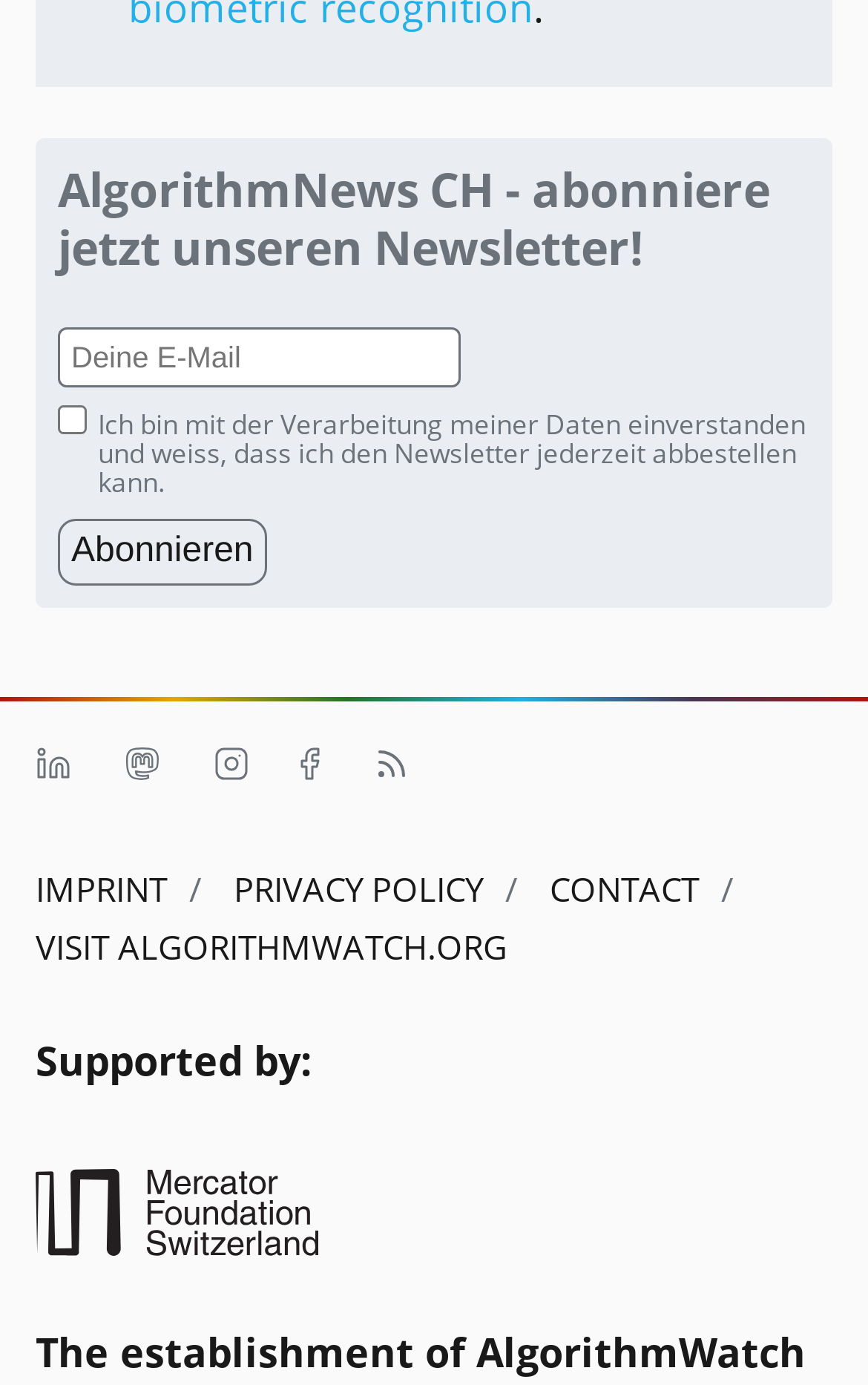Predict the bounding box coordinates of the area that should be clicked to accomplish the following instruction: "Visit Facebook". The bounding box coordinates should consist of four float numbers between 0 and 1, i.e., [left, top, right, bottom].

None